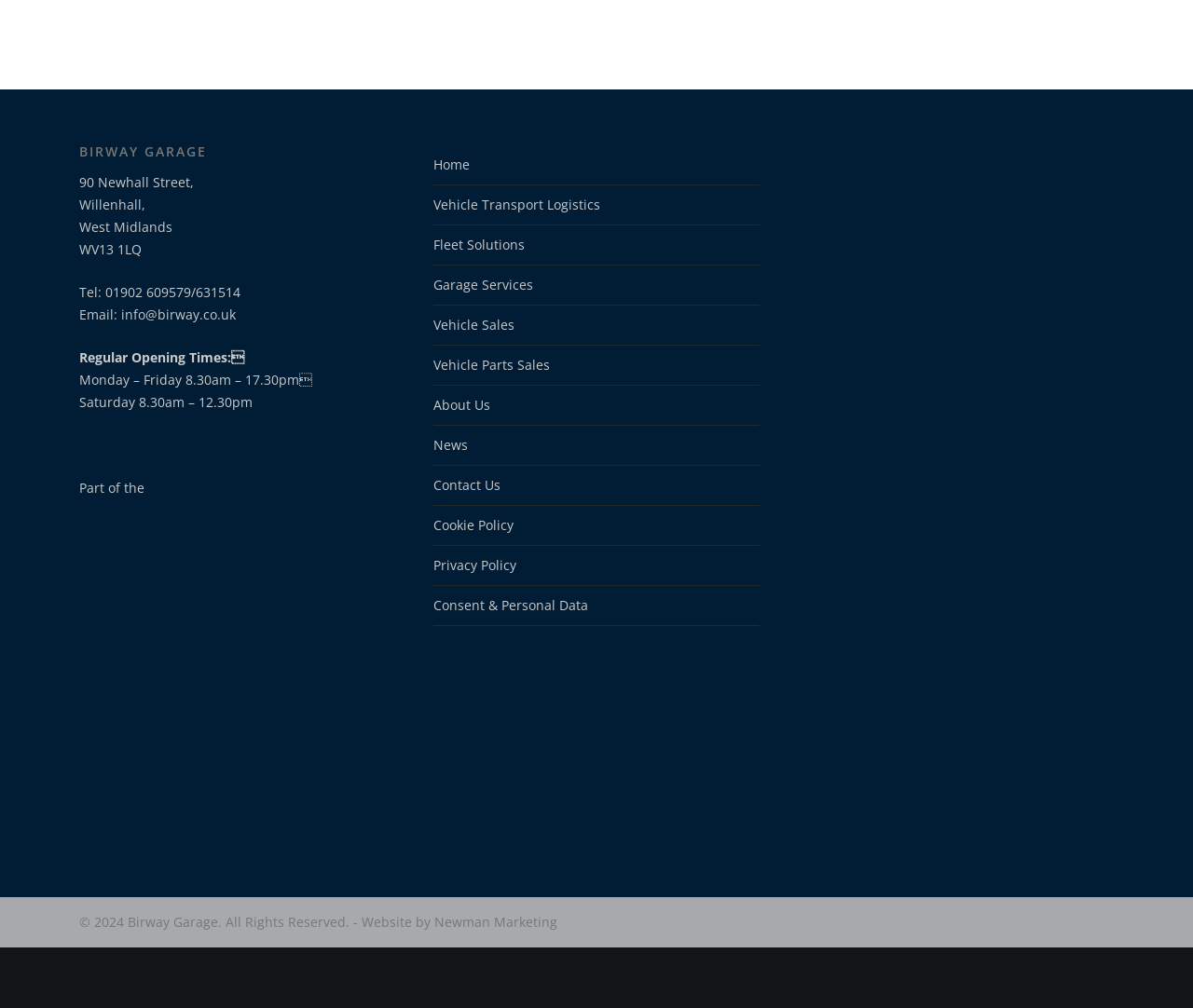How many links are there in the main navigation menu?
Answer briefly with a single word or phrase based on the image.

10